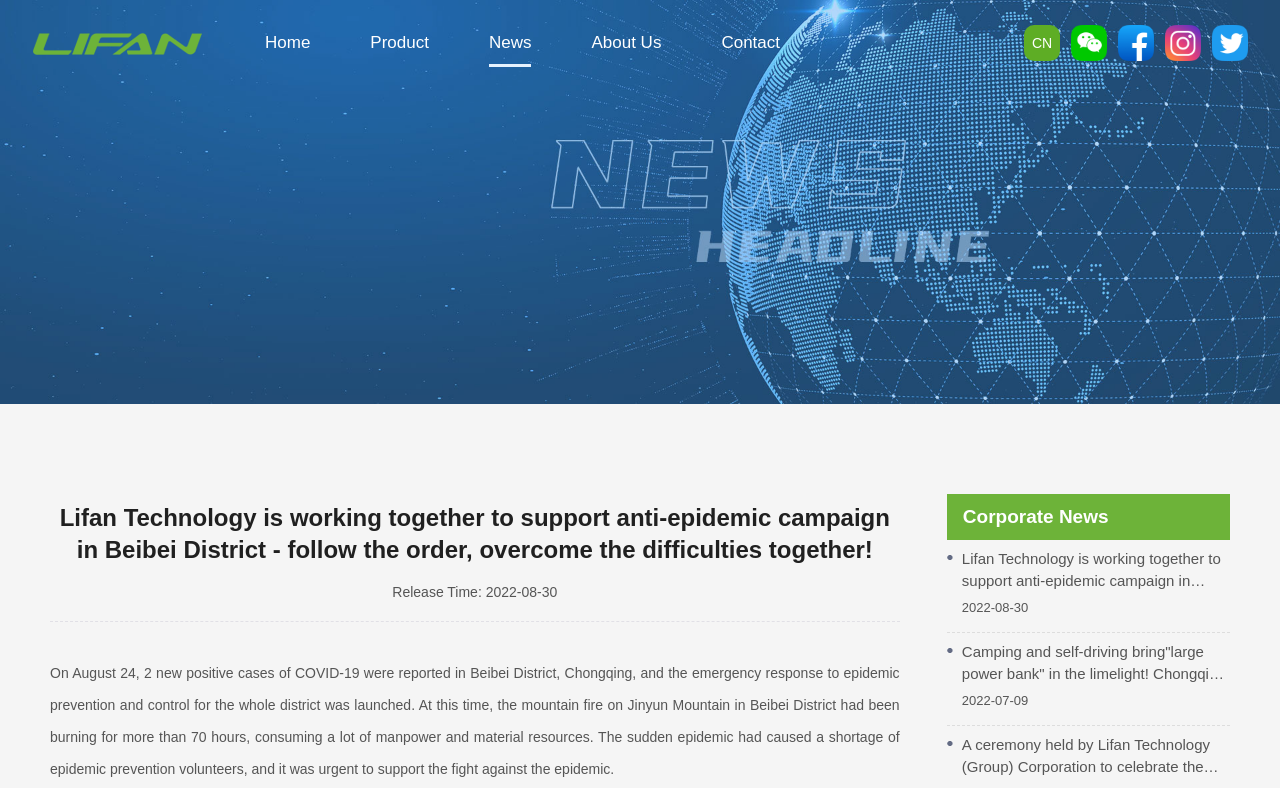Determine the bounding box coordinates for the element that should be clicked to follow this instruction: "Click the News link". The coordinates should be given as four float numbers between 0 and 1, in the format [left, top, right, bottom].

[0.382, 0.0, 0.415, 0.109]